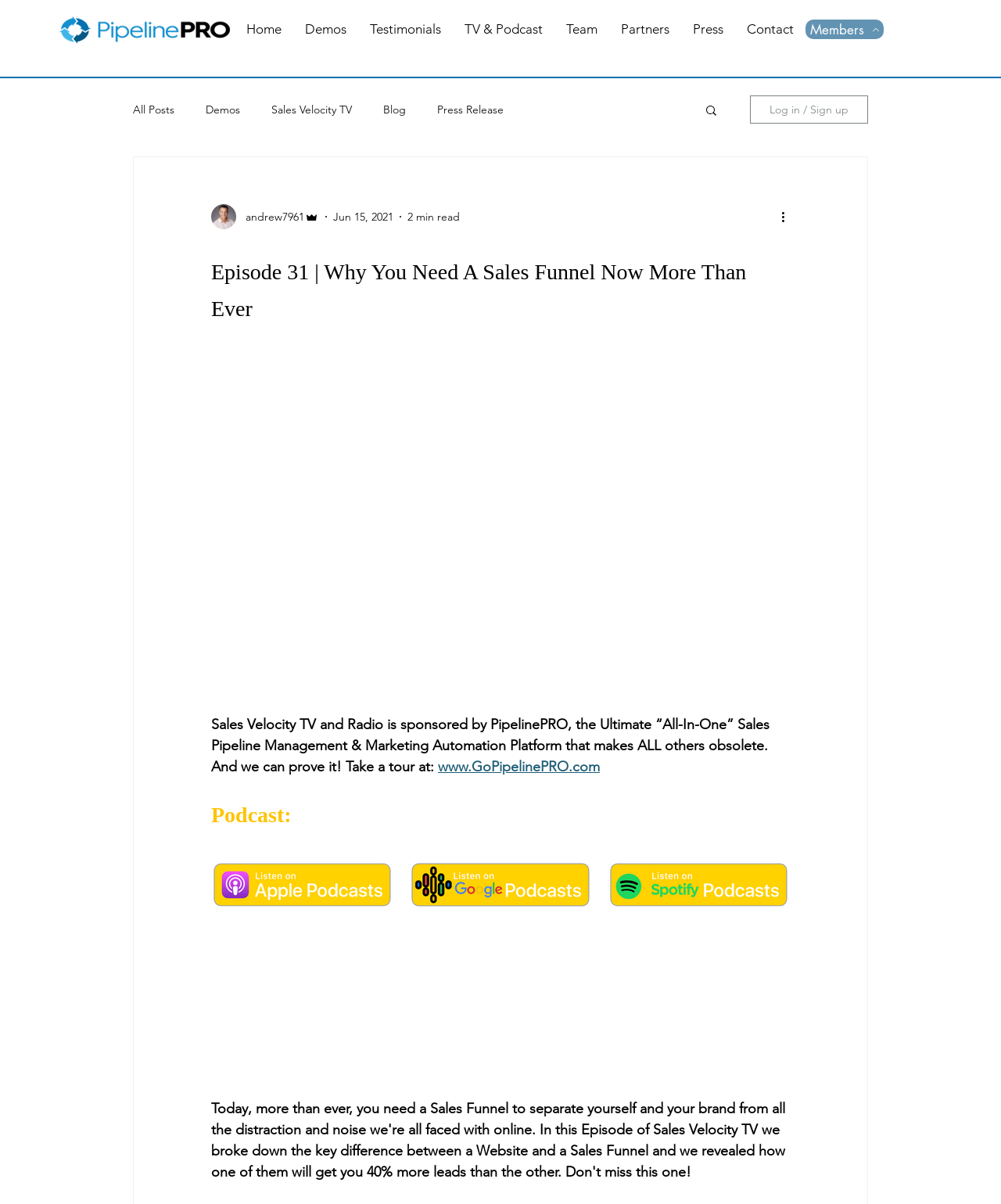Please provide the bounding box coordinates for the element that needs to be clicked to perform the instruction: "Log in or Sign up". The coordinates must consist of four float numbers between 0 and 1, formatted as [left, top, right, bottom].

[0.749, 0.079, 0.867, 0.103]